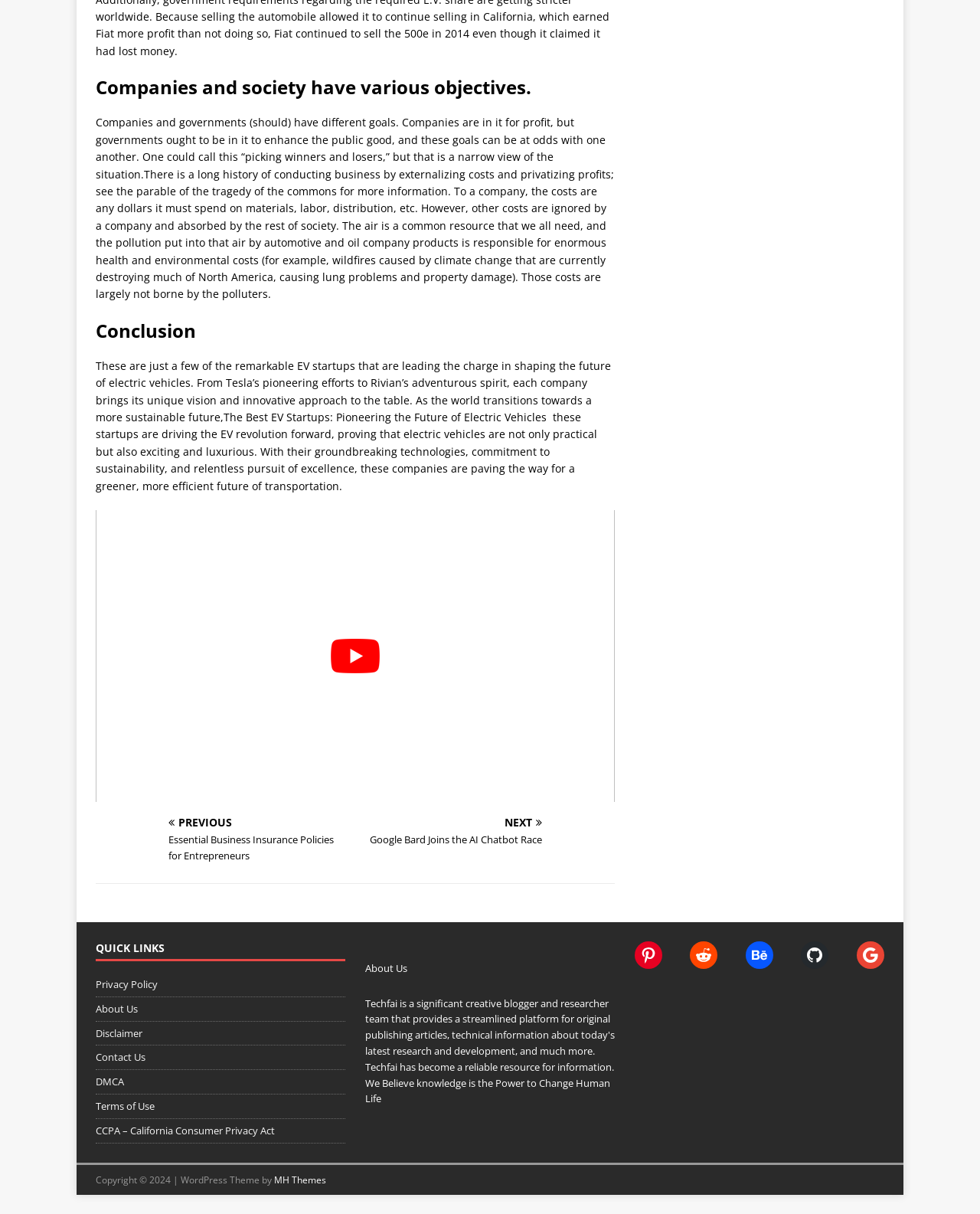Please give a succinct answer using a single word or phrase:
What is the title of the last section?

QUICK LINKS